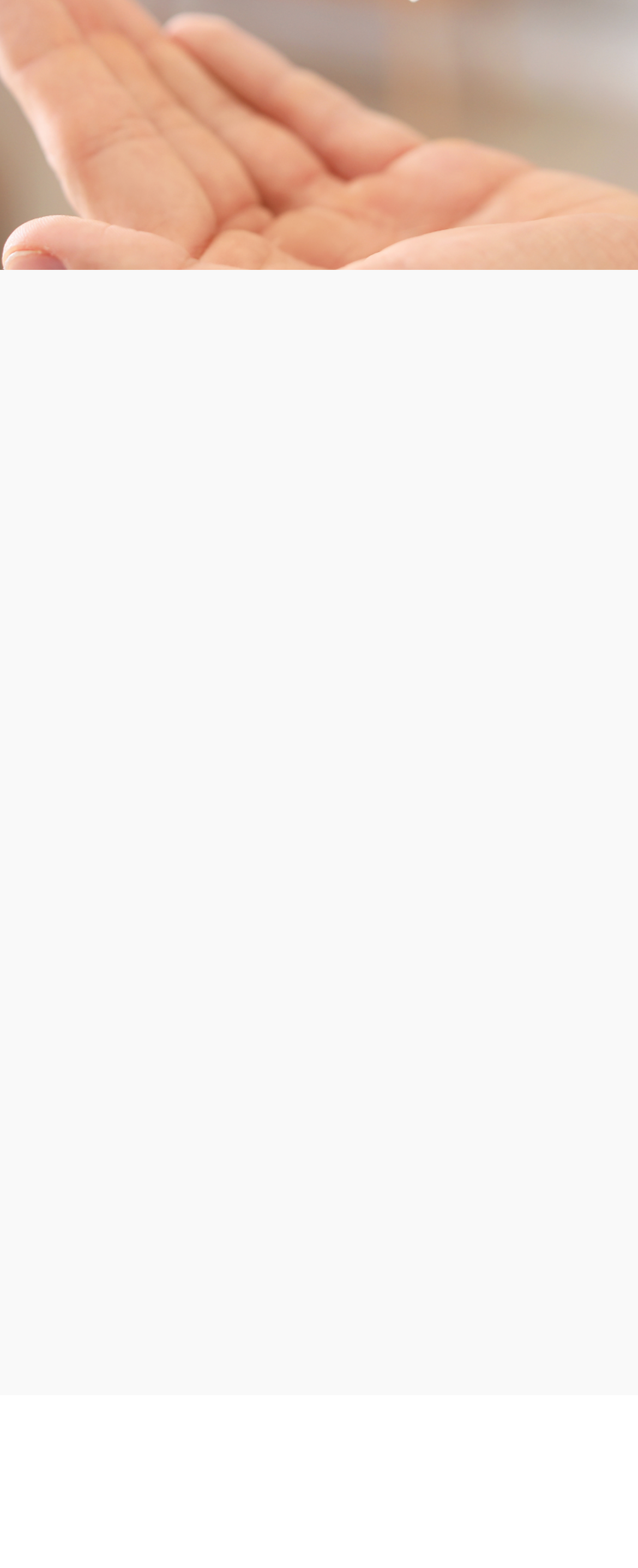Answer the question below in one word or phrase:
How many textboxes are there?

4